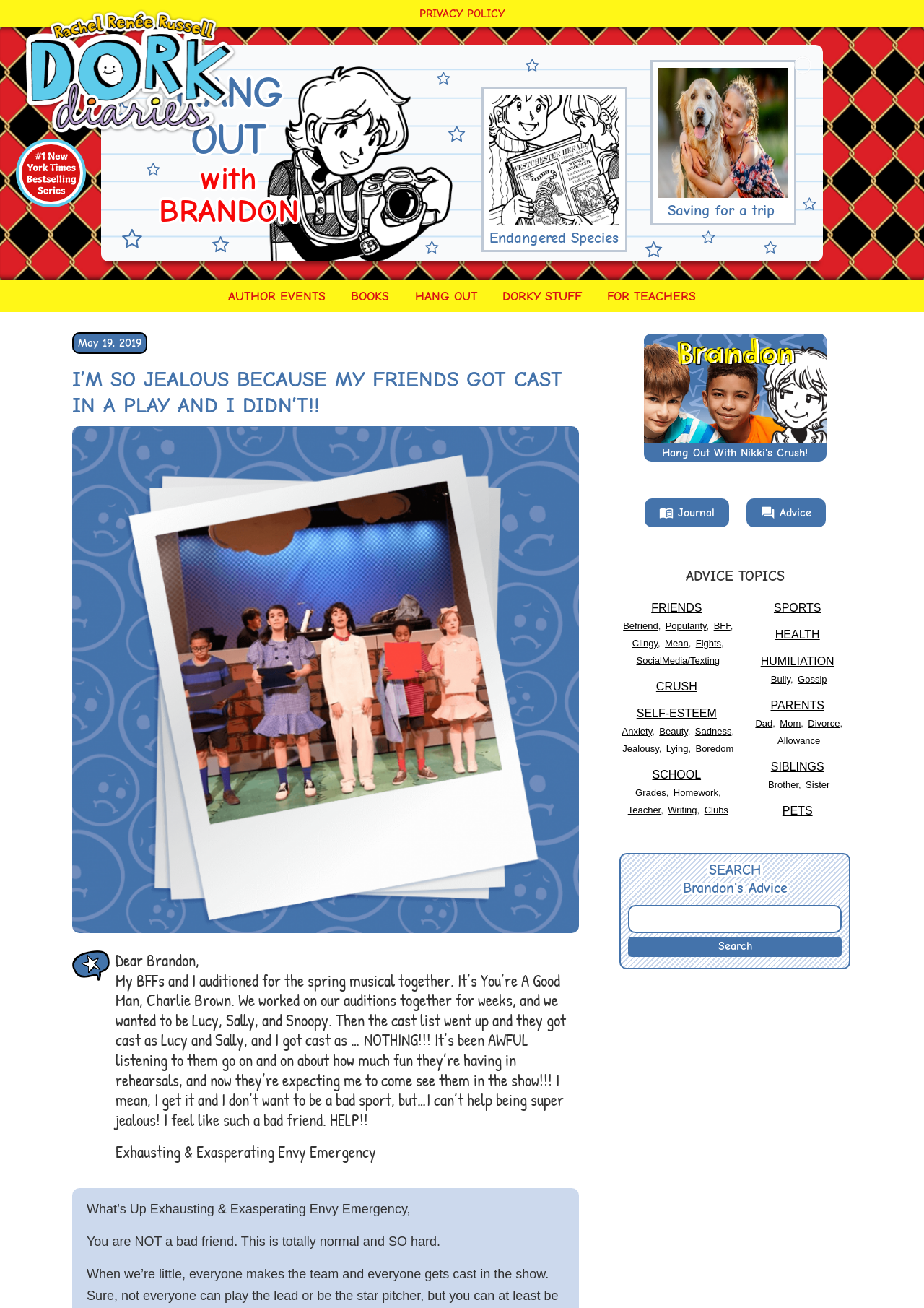Determine the bounding box for the described UI element: "parent_node: Endangered Species".

[0.53, 0.175, 0.67, 0.189]